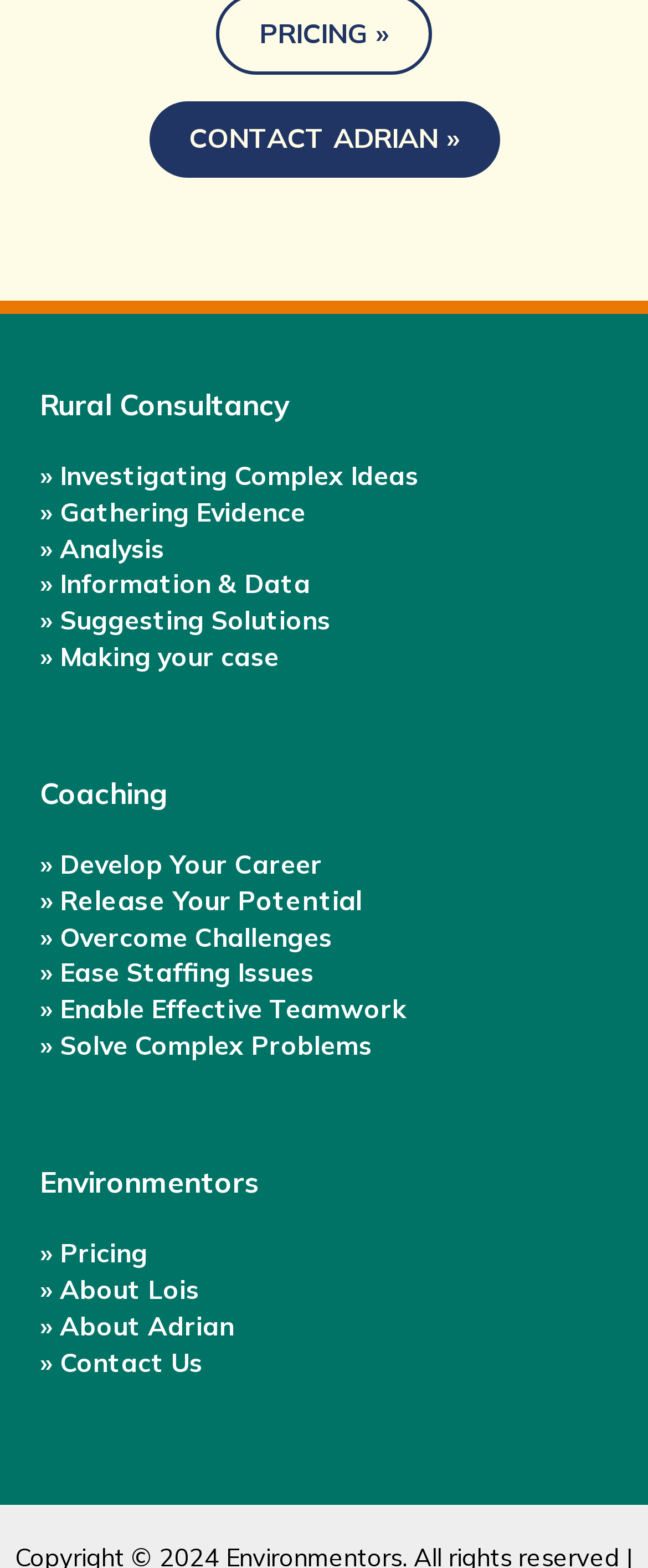How many footer widgets are there?
Based on the image, answer the question with a single word or brief phrase.

3